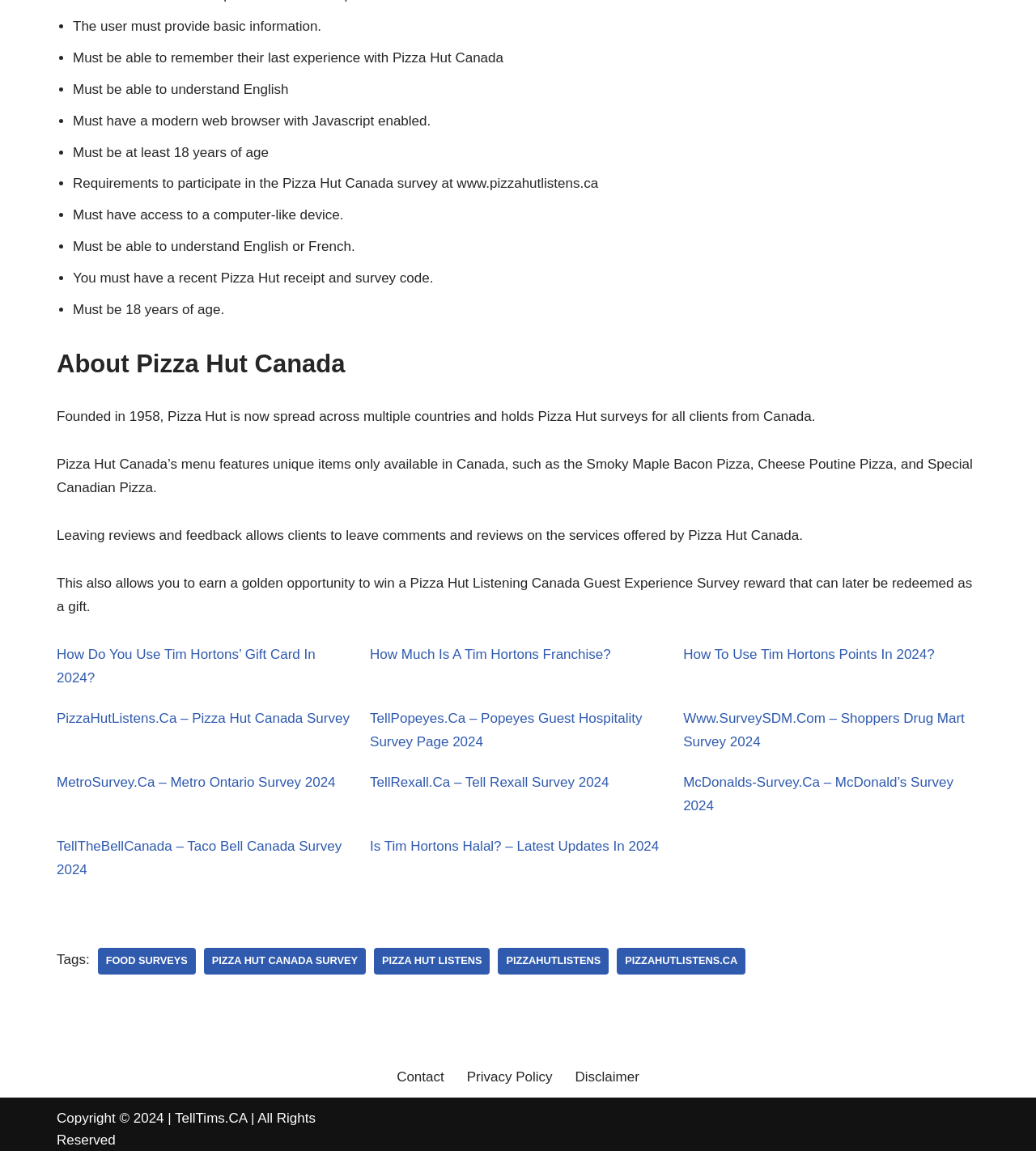Using the webpage screenshot and the element description All Services, determine the bounding box coordinates. Specify the coordinates in the format (top-left x, top-left y, bottom-right x, bottom-right y) with values ranging from 0 to 1.

None